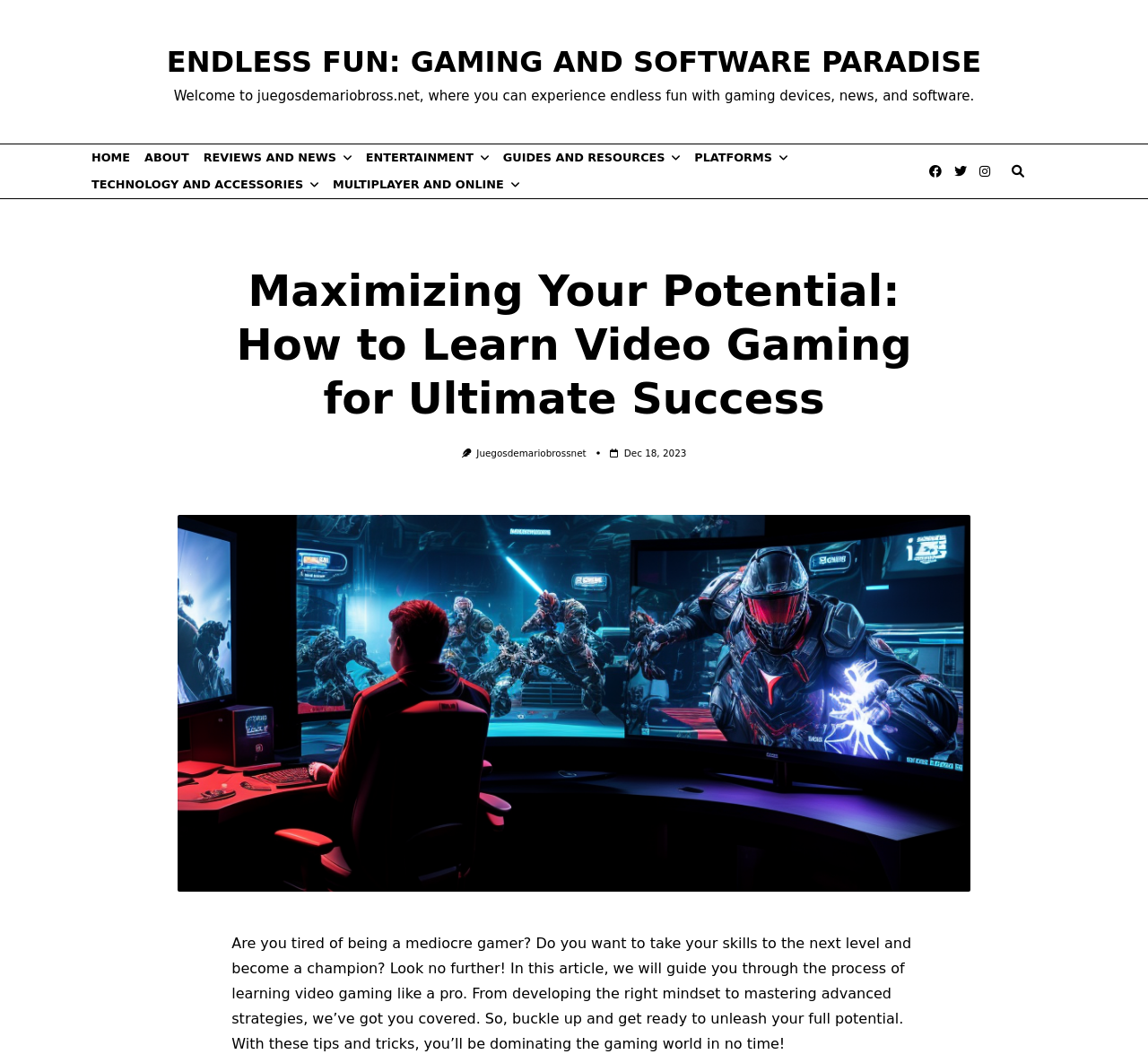Bounding box coordinates are given in the format (top-left x, top-left y, bottom-right x, bottom-right y). All values should be floating point numbers between 0 and 1. Provide the bounding box coordinate for the UI element described as: Home

[0.073, 0.136, 0.12, 0.161]